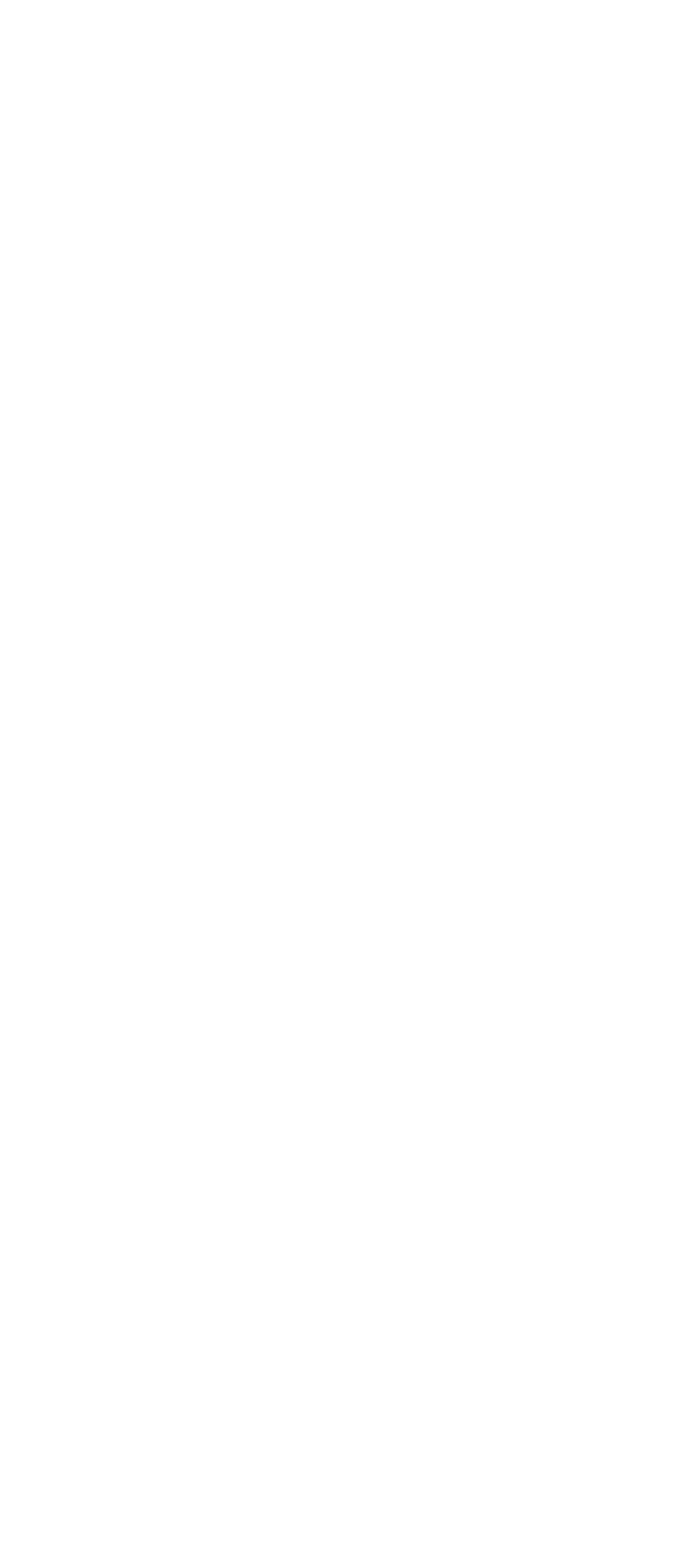How many links are there in the footer section?
We need a detailed and meticulous answer to the question.

The footer section of the website contains four links: Accessibility, Privacy Policy, Security Policy, and Terms of Use. These links are located below the logo image and are separated by bullet points.